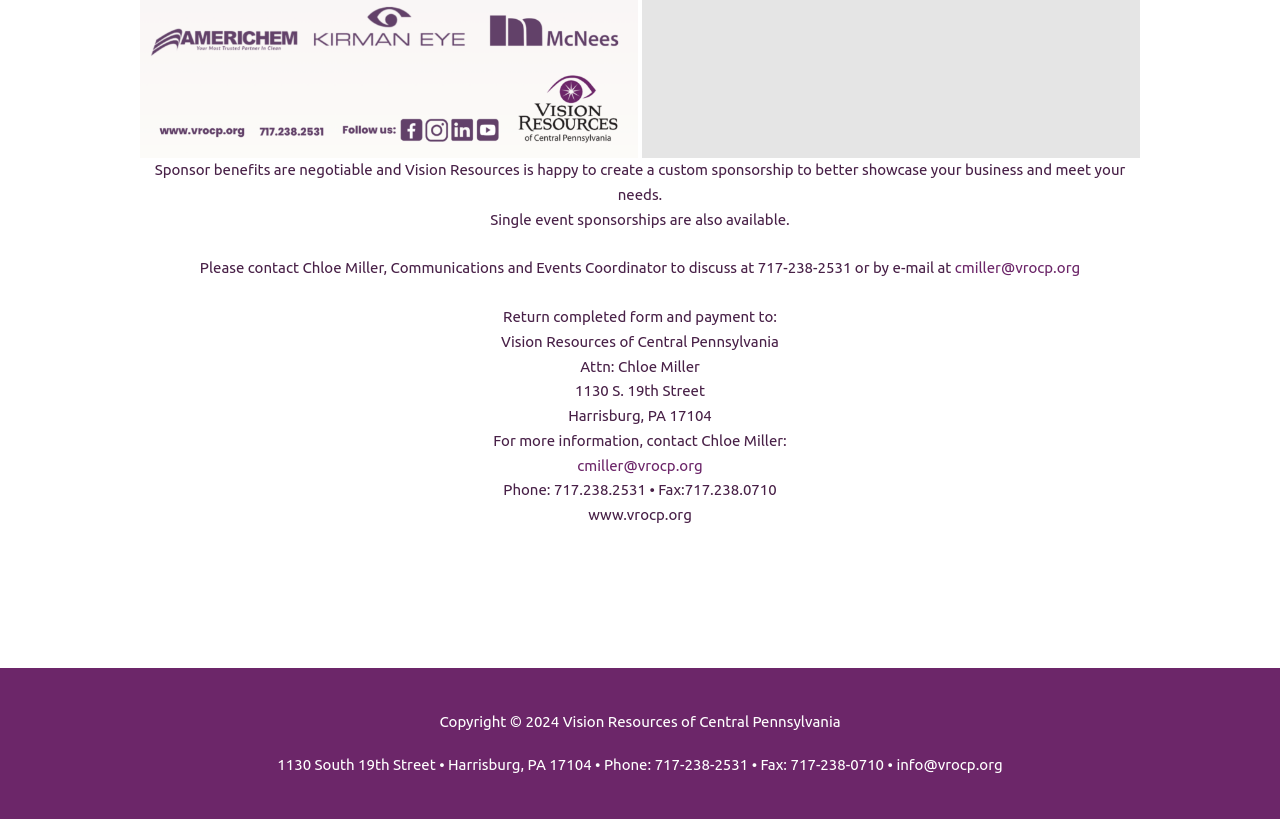What is the website of Vision Resources of Central Pennsylvania?
Respond to the question with a single word or phrase according to the image.

www.vrocp.org